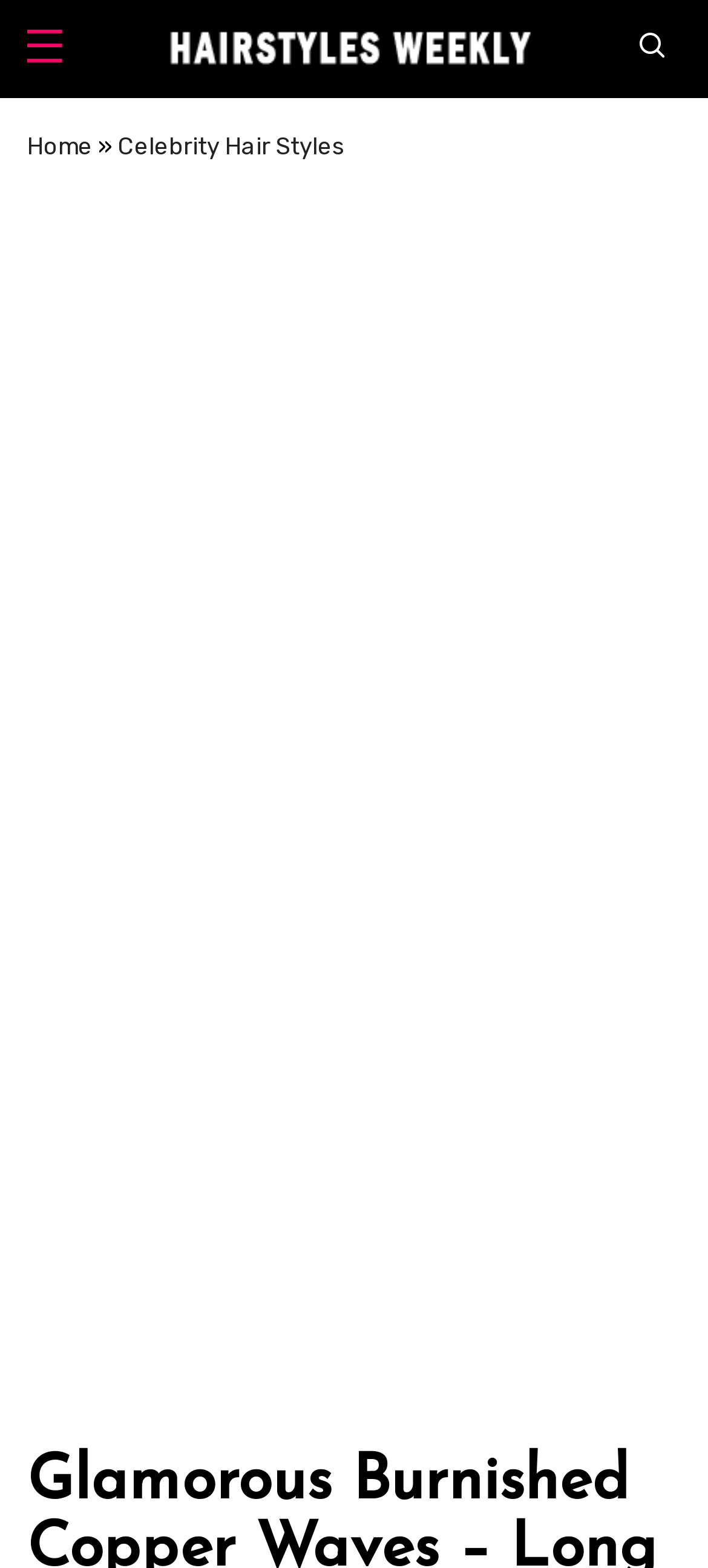Please provide a short answer using a single word or phrase for the question:
How many main navigation links are there?

3